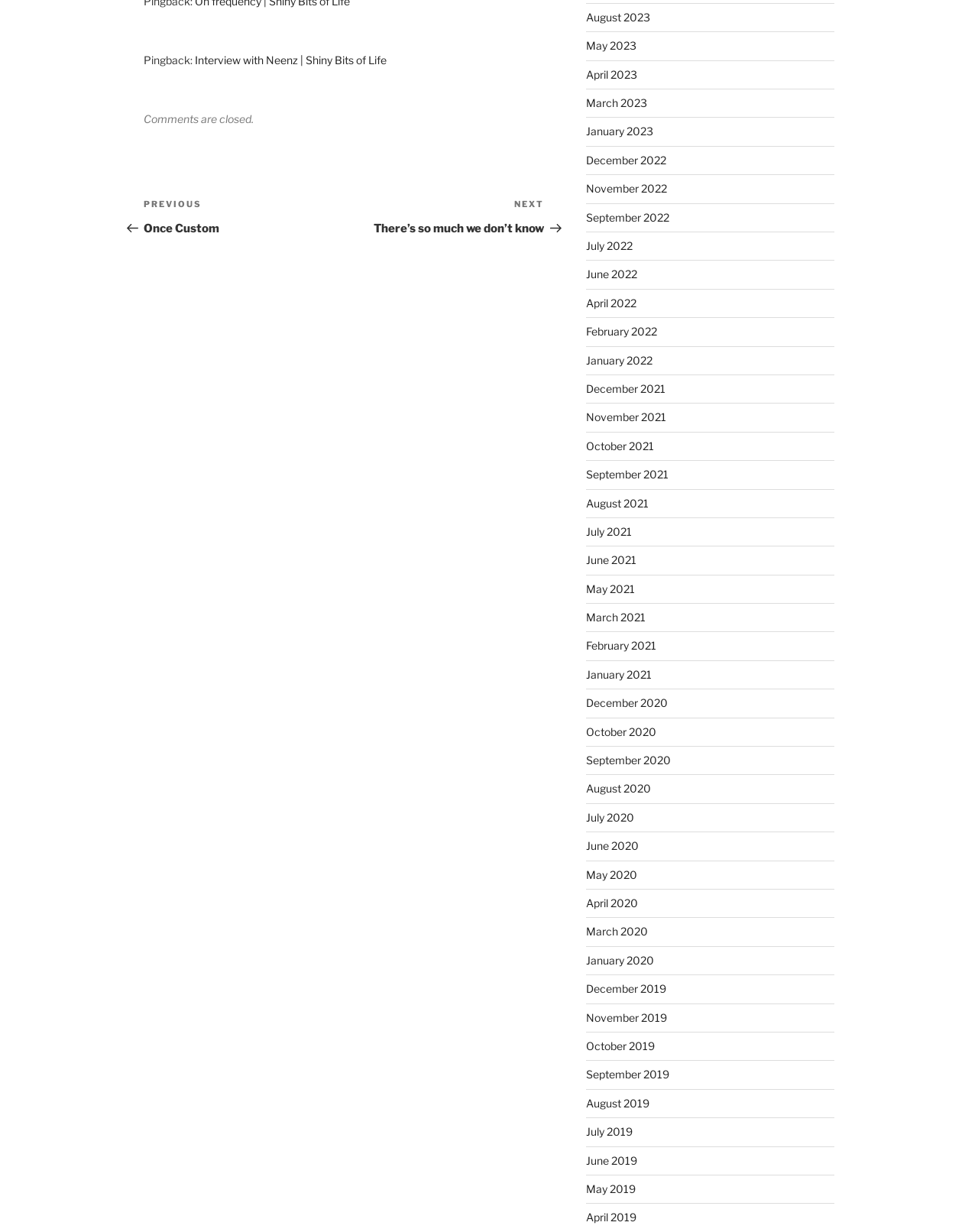Respond with a single word or short phrase to the following question: 
What is the earliest month listed in the post navigation section?

December 2019